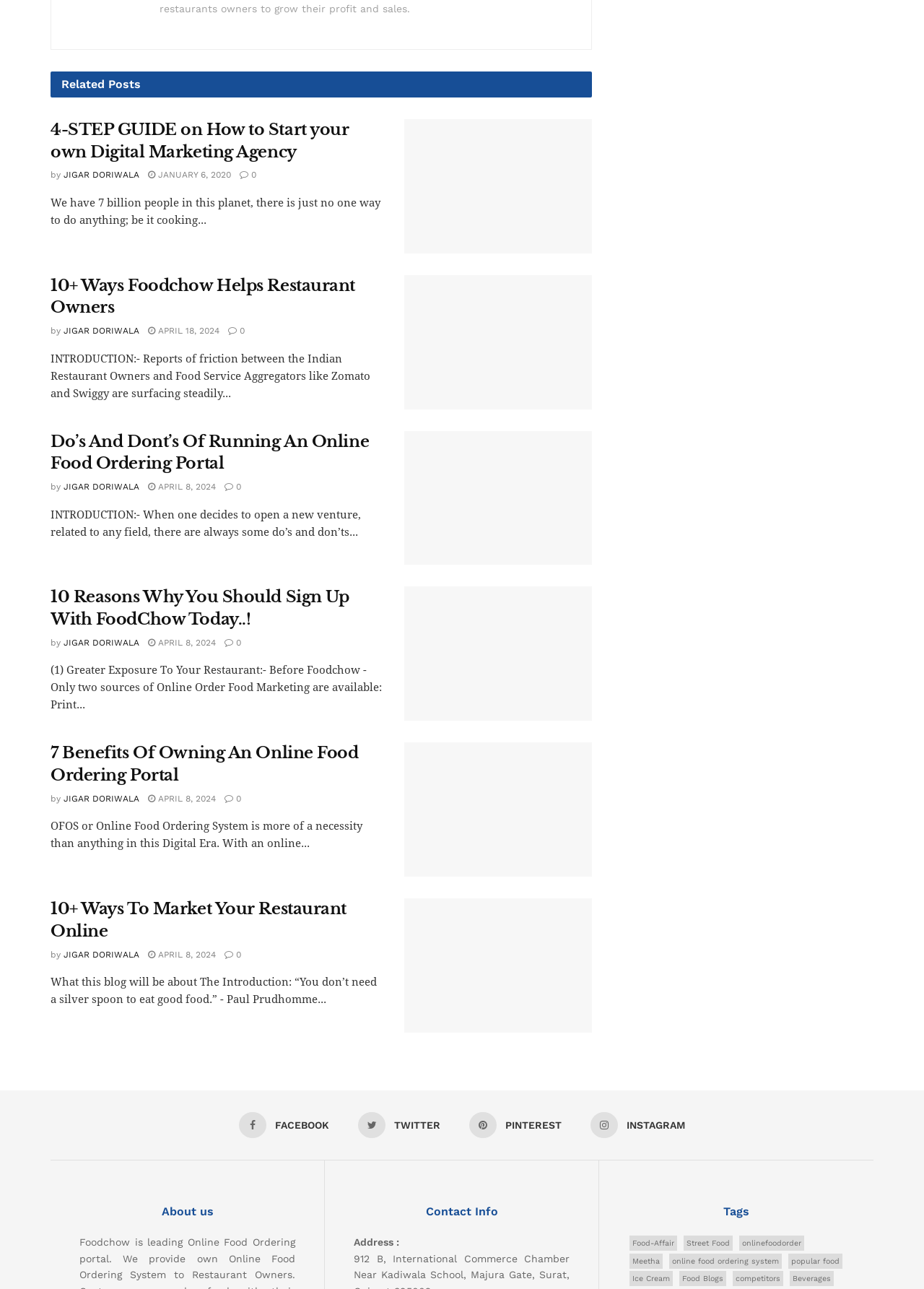Determine the bounding box coordinates for the clickable element to execute this instruction: "Read the article '4-STEP GUIDE on How to Start your own Digital Marketing Agency'". Provide the coordinates as four float numbers between 0 and 1, i.e., [left, top, right, bottom].

[0.055, 0.092, 0.414, 0.127]